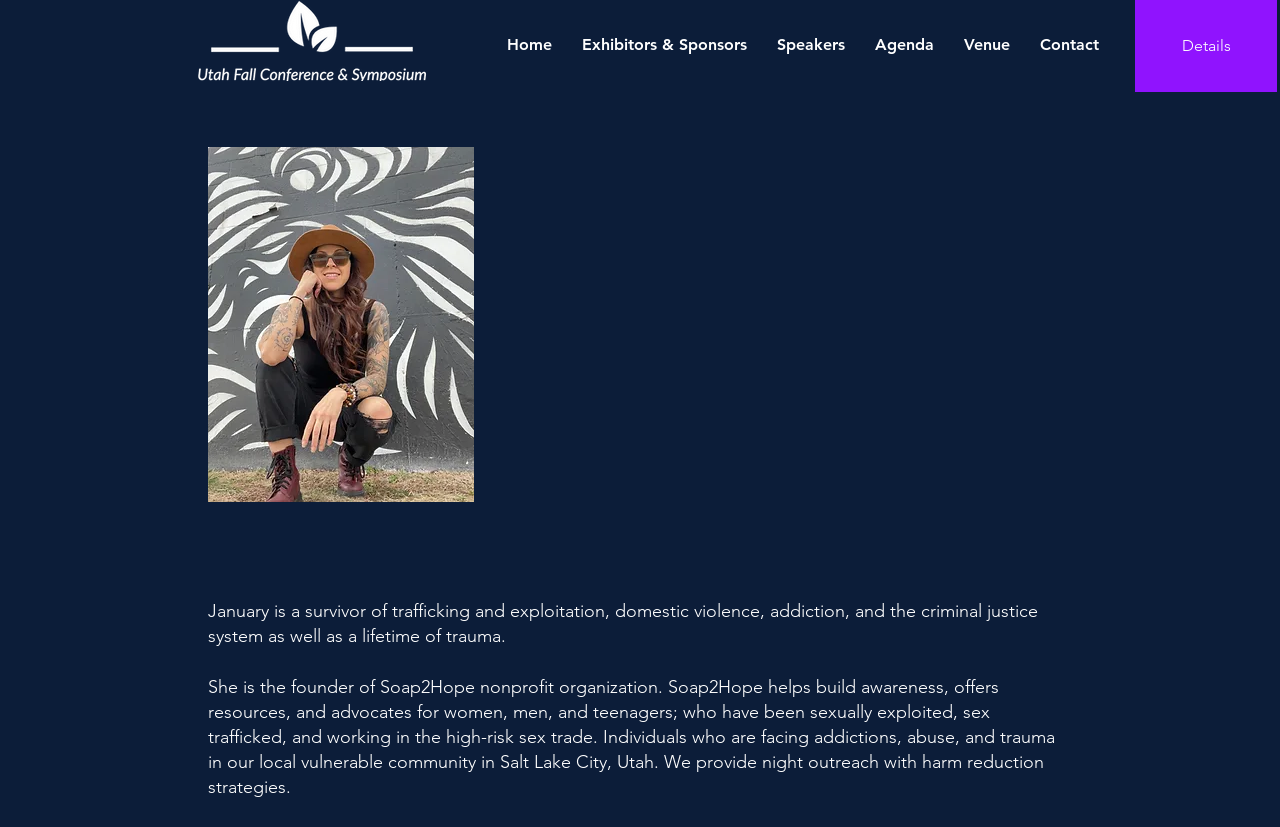Offer a meticulous description of the webpage's structure and content.

The webpage is about January H., a survivor of trafficking and exploitation, domestic violence, addiction, and the criminal justice system, as well as a lifetime of trauma. At the top of the page, there is a navigation menu with links to "Home", "Exhibitors & Sponsors", "Speakers", "Agenda", "Venue", and "Contact", all aligned horizontally. 

Below the navigation menu, there is a prominent link to "Details" on the top right corner of the page. On the top left corner, there is an image of "Untitled design (28).png", which is likely a logo or an icon. 

Further down, there is a larger image of "IMG_2223 (1) (1).jpeg", which takes up a significant portion of the page. To the right of this image, there are two blocks of text. The first block describes January's background and experiences, while the second block explains the mission and activities of Soap2Hope, a nonprofit organization founded by January. Soap2Hope aims to build awareness, offer resources, and advocate for individuals who have been sexually exploited, sex trafficked, or are facing addictions, abuse, and trauma in the local community in Salt Lake City, Utah.